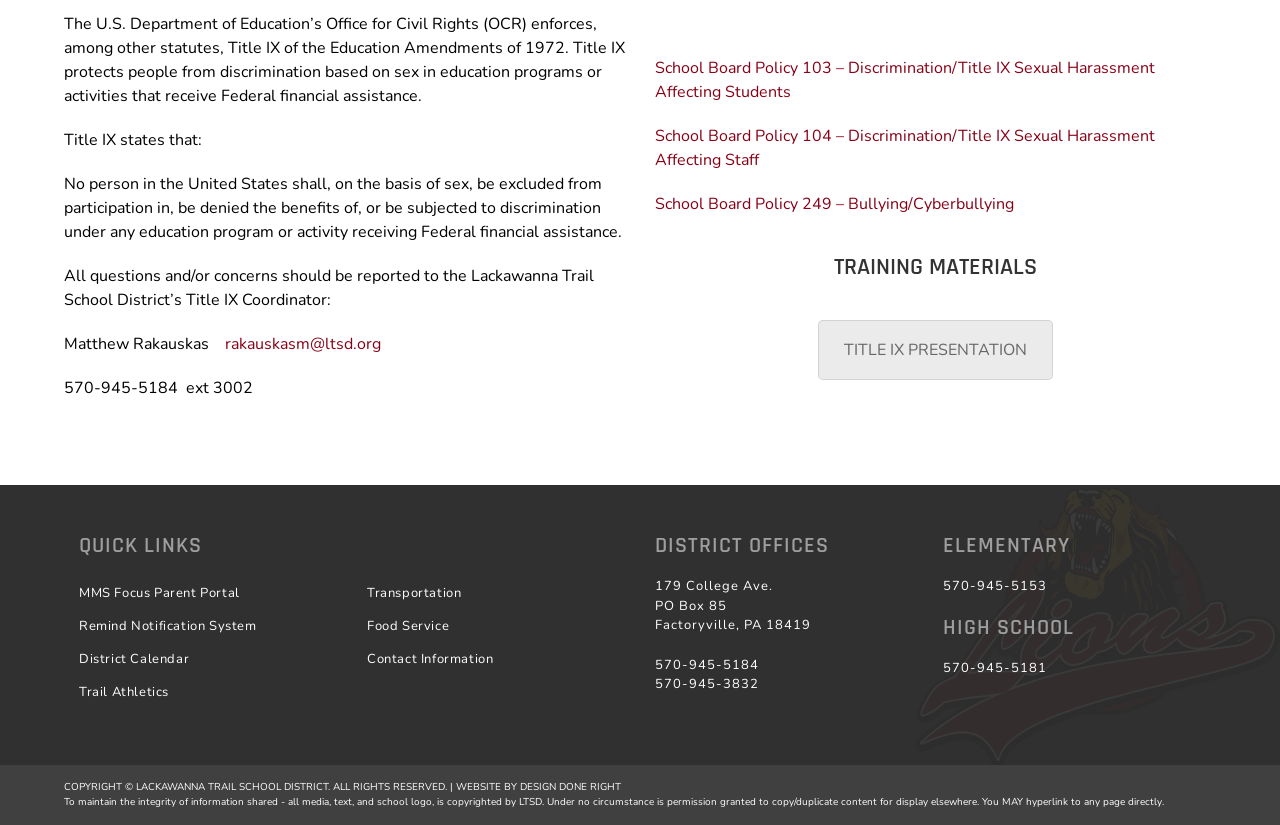Given the description of the UI element: "rakauskasm@ltsd.org", predict the bounding box coordinates in the form of [left, top, right, bottom], with each value being a float between 0 and 1.

[0.176, 0.404, 0.298, 0.431]